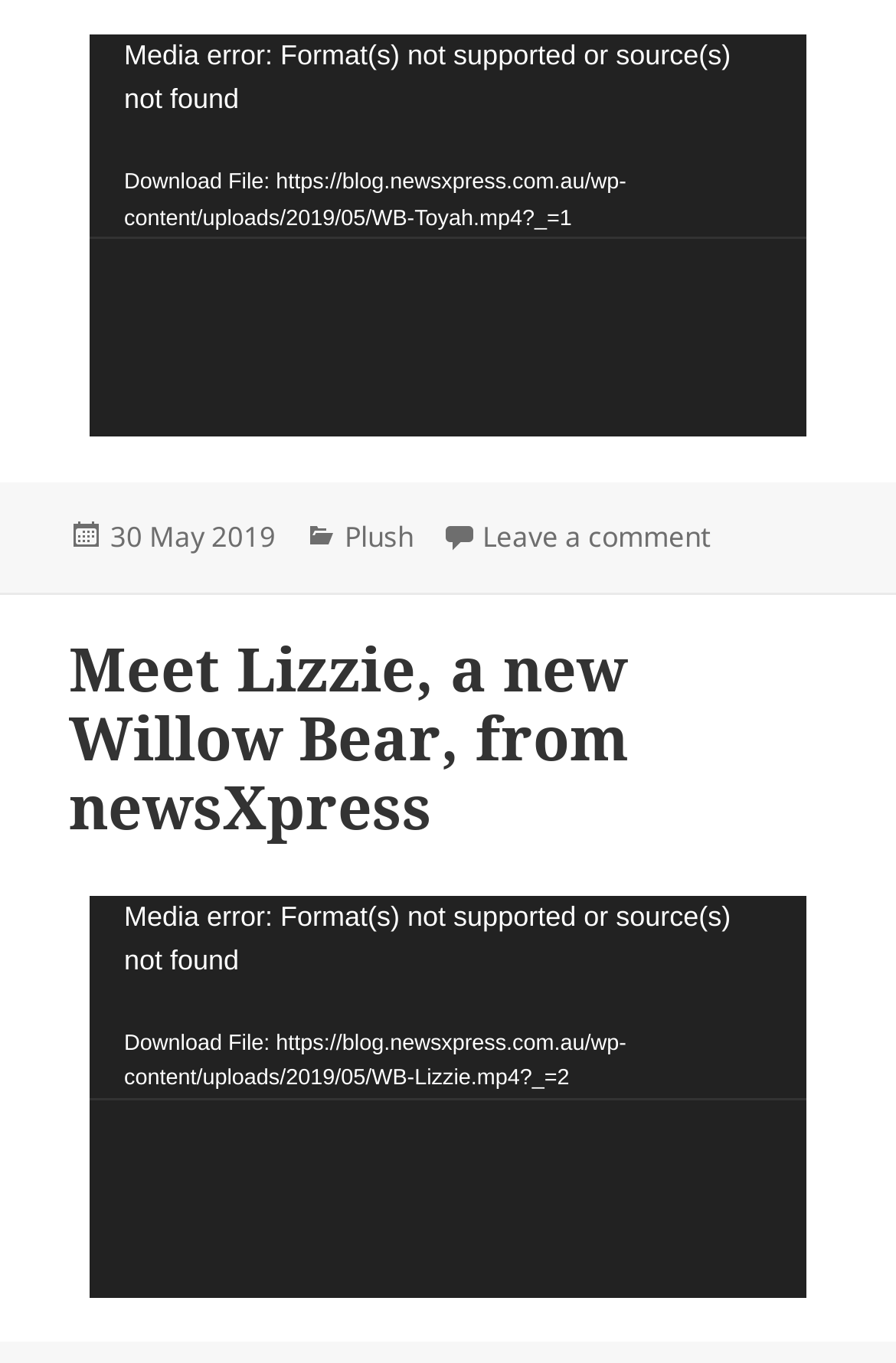Locate the UI element described by Download File: https://blog.newsxpress.com.au/wp-content/uploads/2019/05/WB-Lizzie.mp4?_=2 in the provided webpage screenshot. Return the bounding box coordinates in the format (top-left x, top-left y, bottom-right x, bottom-right y), ensuring all values are between 0 and 1.

[0.1, 0.754, 0.9, 0.807]